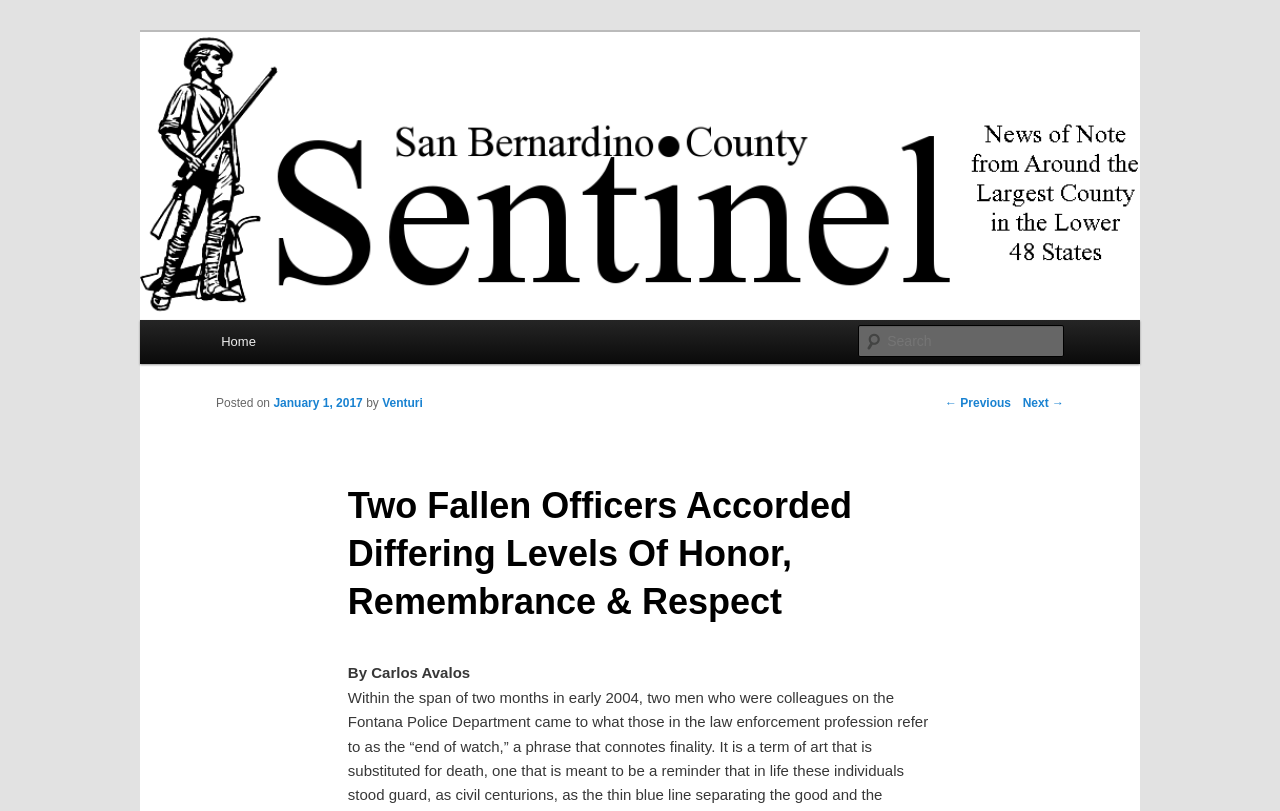Identify the bounding box coordinates of the area you need to click to perform the following instruction: "read next post".

[0.799, 0.488, 0.831, 0.505]